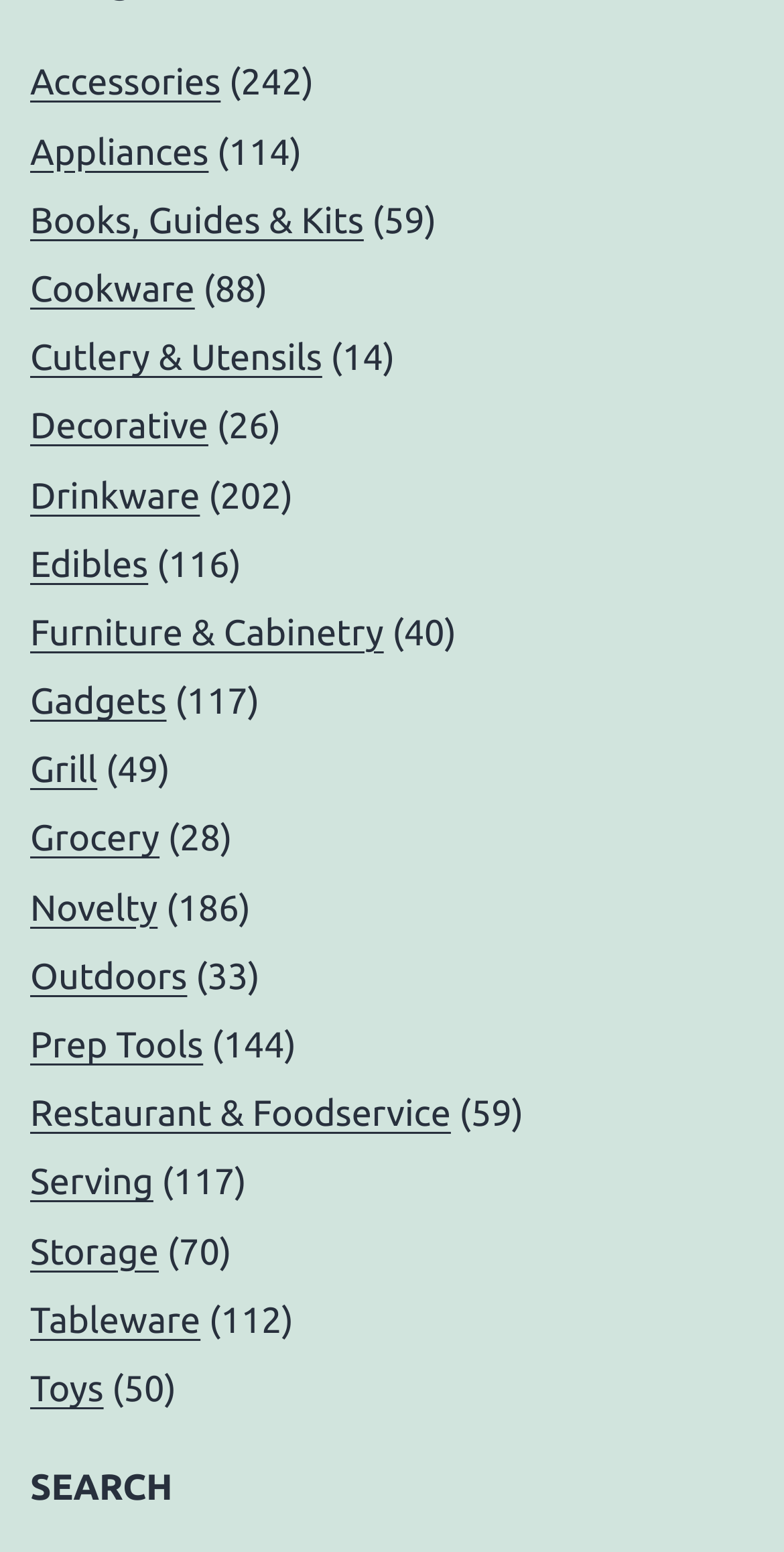Provide the bounding box coordinates for the area that should be clicked to complete the instruction: "go to Cookware".

[0.038, 0.173, 0.249, 0.199]